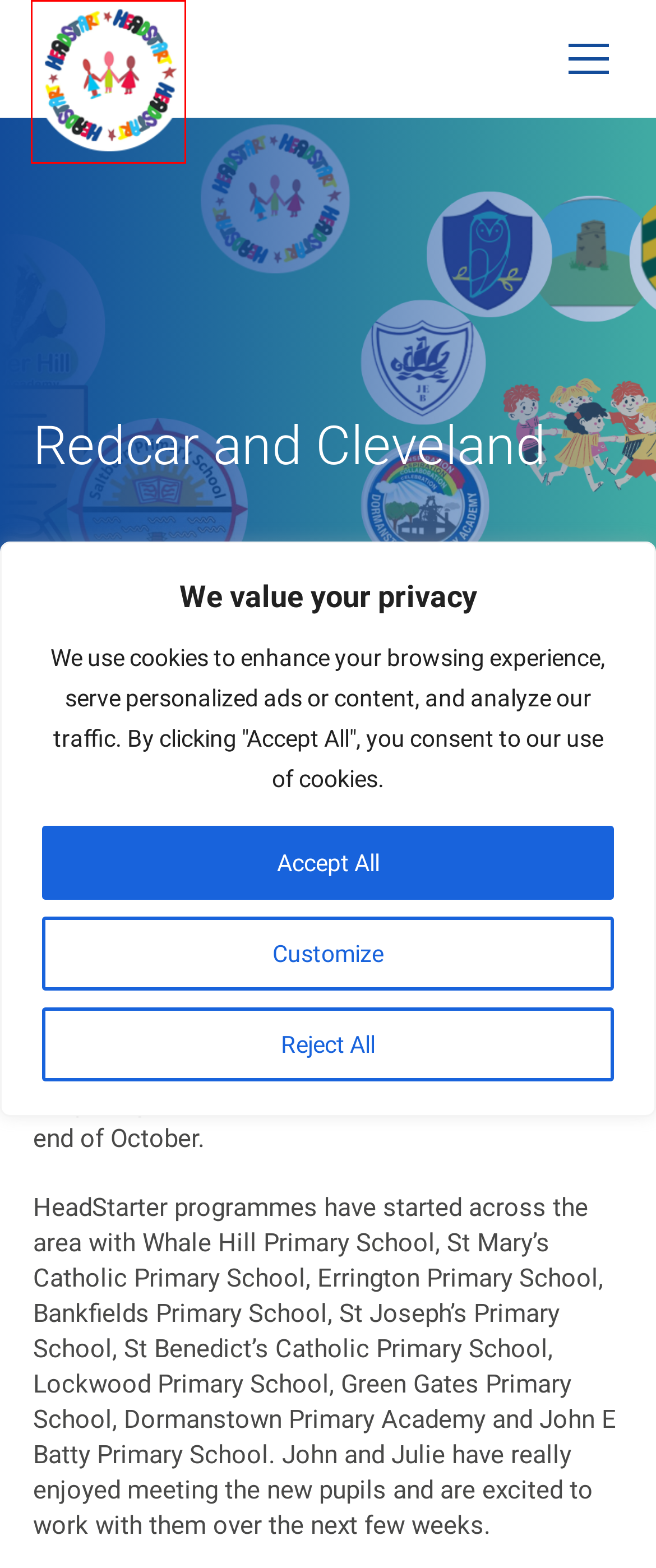You are provided a screenshot of a webpage featuring a red bounding box around a UI element. Choose the webpage description that most accurately represents the new webpage after clicking the element within the red bounding box. Here are the candidates:
A. Parents & Carers : HeadStart South Tees
B. HeadStart South Tees
C. News : HeadStart South Tees
D. Events : HeadStart South Tees
E. Professionals : HeadStart South Tees
F. Uncategorised : HeadStart South Tees
G. Privacy Policy : HeadStart South Tees
H. Post 16 : HeadStart South Tees

B